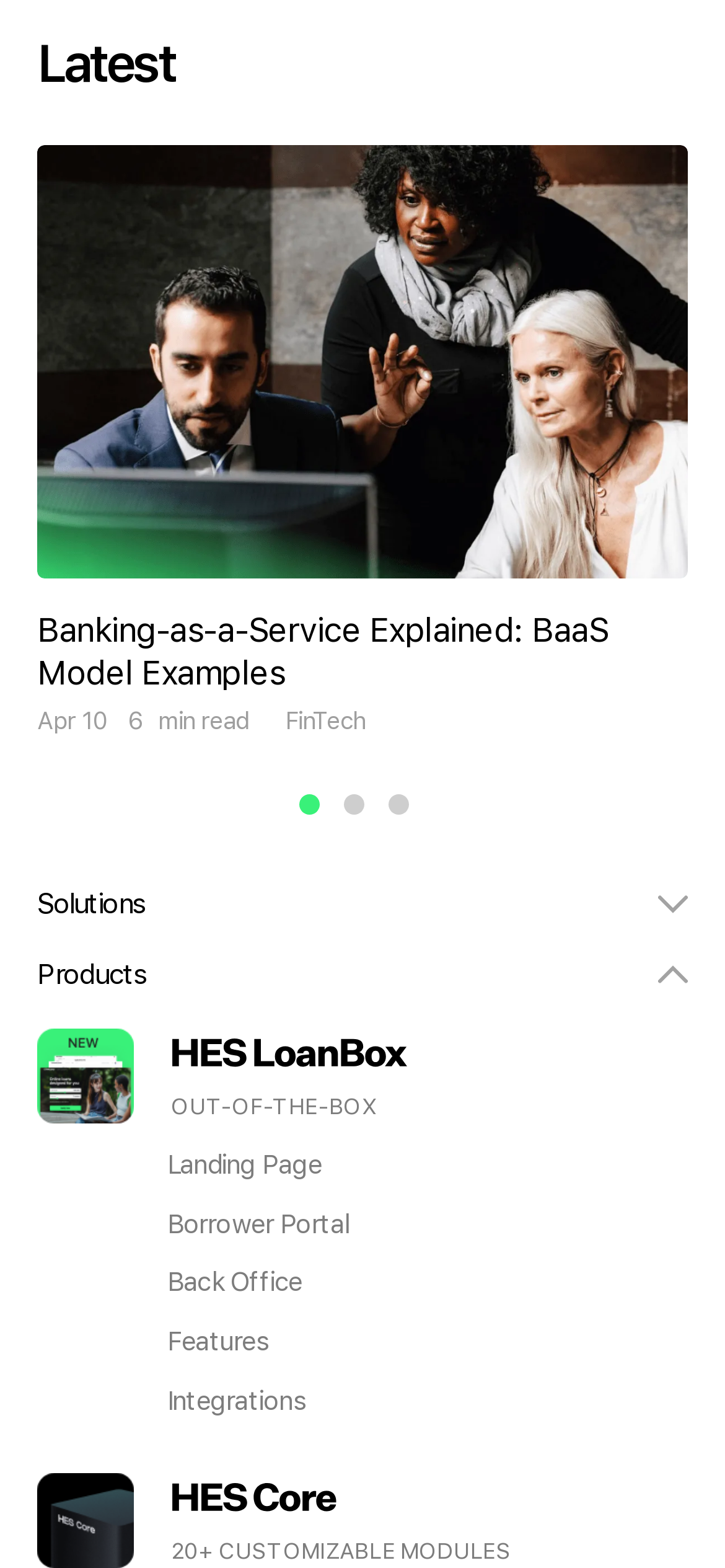Can you specify the bounding box coordinates of the area that needs to be clicked to fulfill the following instruction: "Read the article about LASUTH being on red alert and prepared for Cholera outbreak"?

None